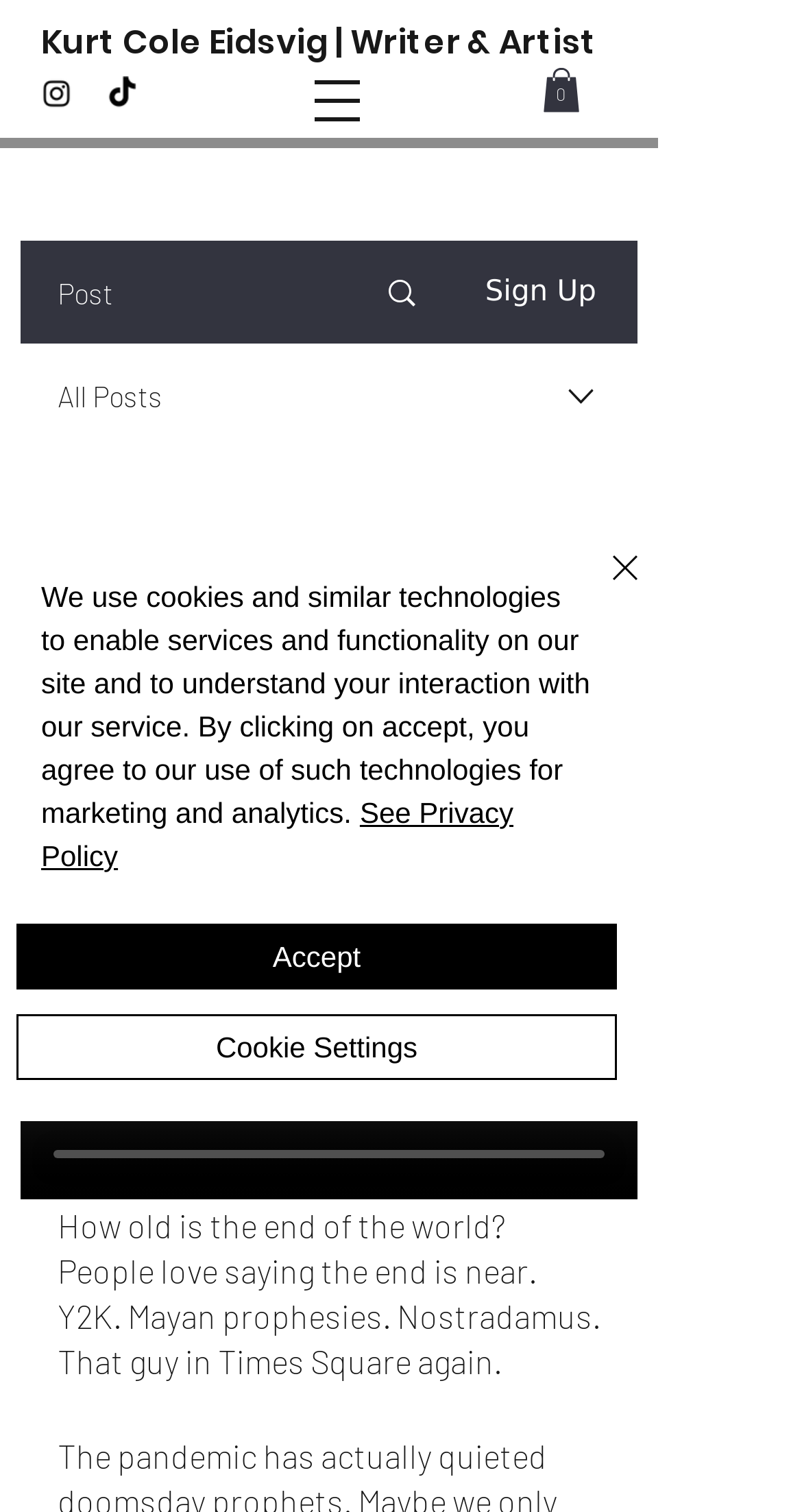Determine the bounding box for the HTML element described here: "Cookie Settings". The coordinates should be given as [left, top, right, bottom] with each number being a float between 0 and 1.

[0.021, 0.671, 0.769, 0.714]